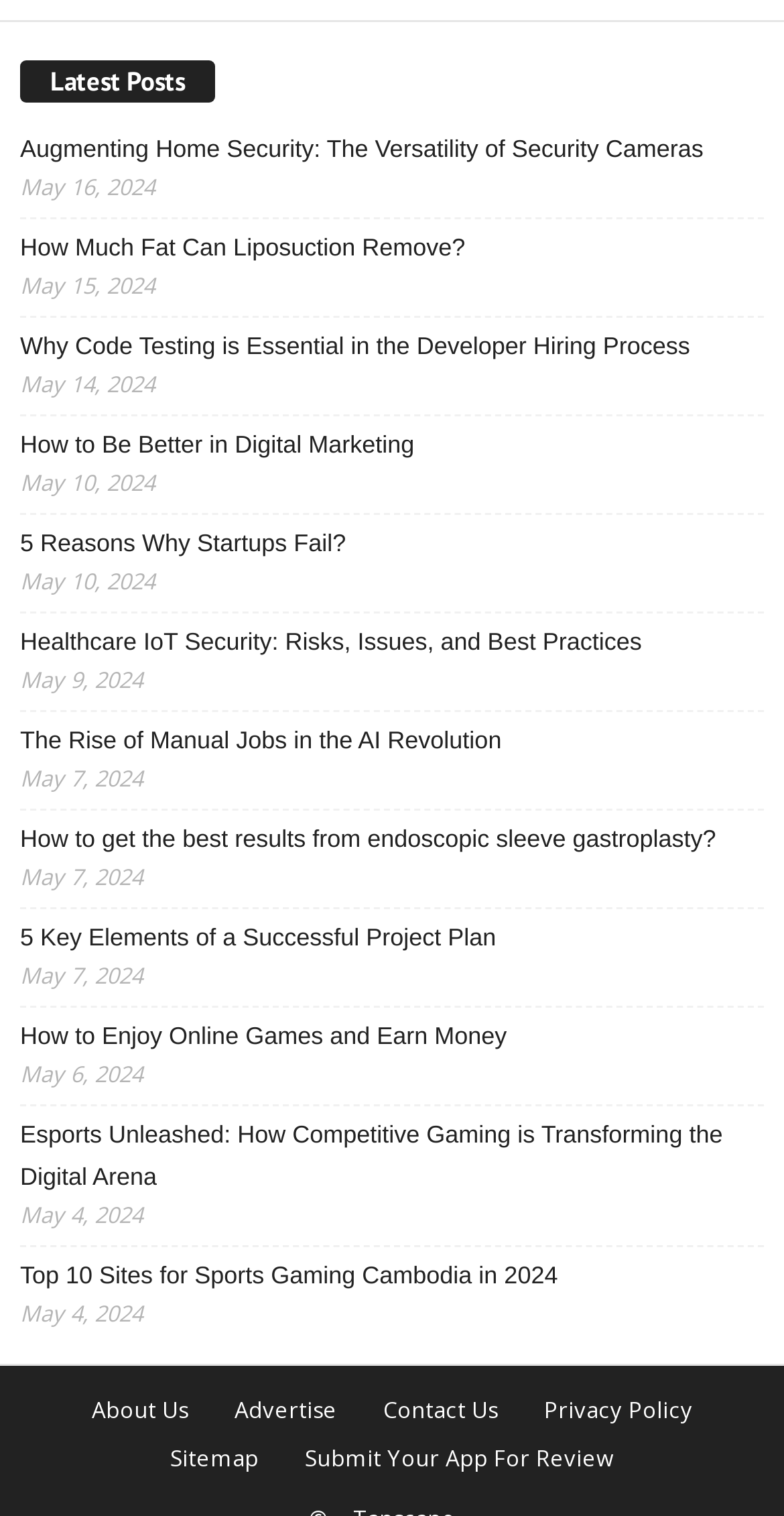What is the title of the latest post?
Please utilize the information in the image to give a detailed response to the question.

The latest post is the first link on the webpage, which is 'Augmenting Home Security: The Versatility of Security Cameras'. This can be determined by looking at the vertical position of the links and their corresponding dates, with the latest post being the one with the most recent date.